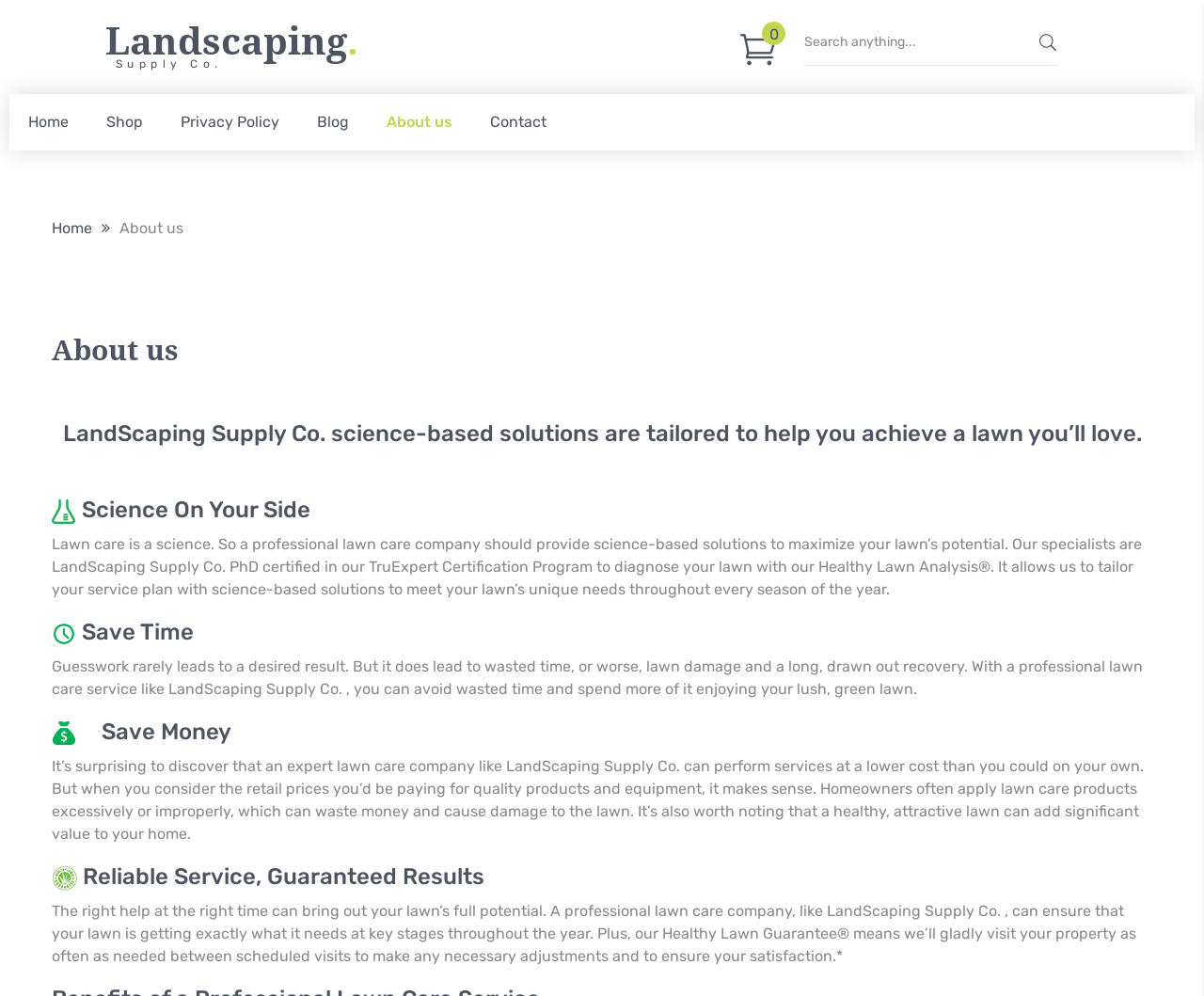How many links are in the top navigation bar?
Please give a well-detailed answer to the question.

The top navigation bar contains links to 'Home', 'Shop', 'Privacy Policy', 'Blog', 'About us', and 'Contact'. These links are located at the top of the webpage, and their bounding box coordinates indicate that they are positioned horizontally next to each other.